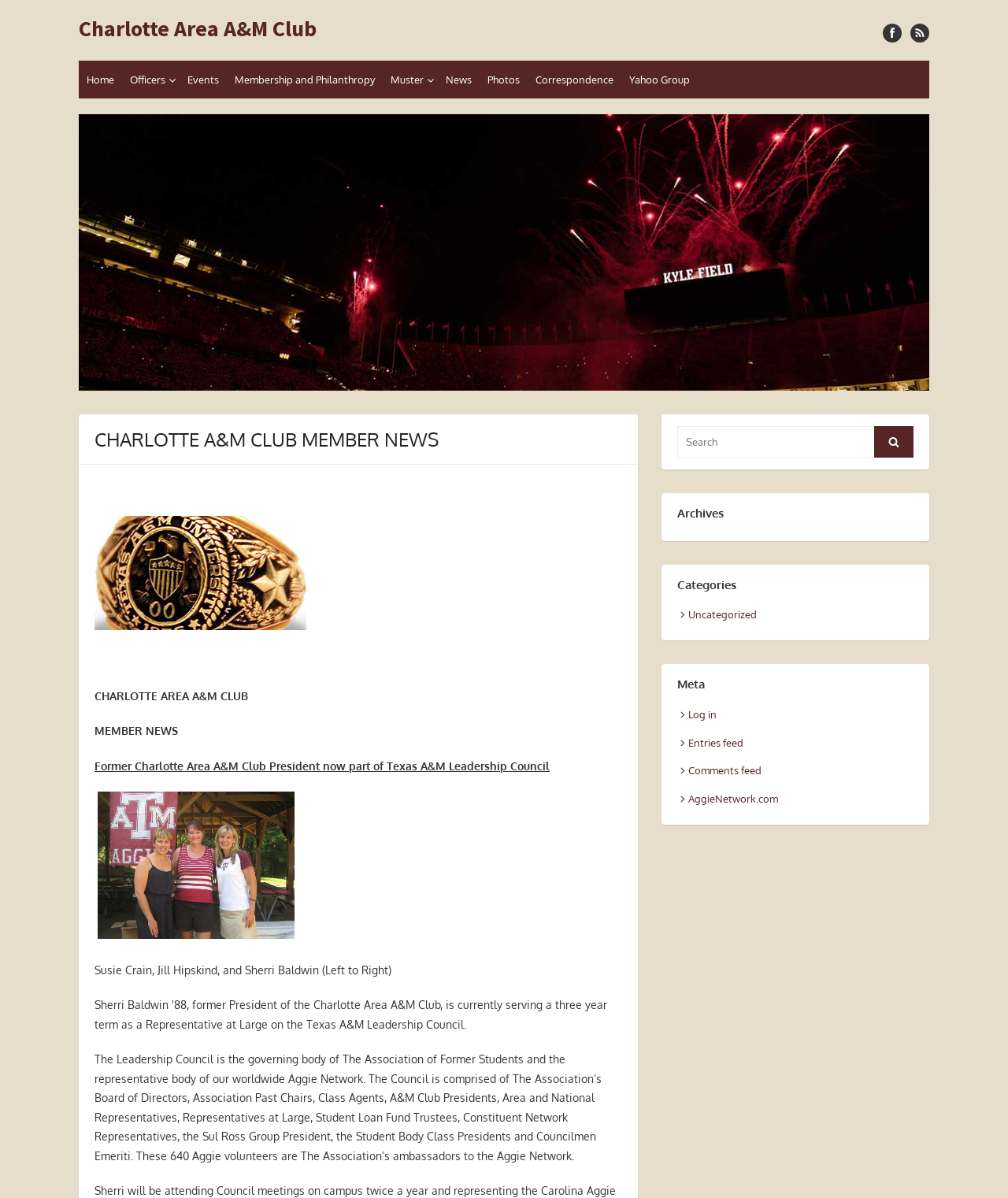What is the topic of the article?
Provide a short answer using one word or a brief phrase based on the image.

Leadership Council